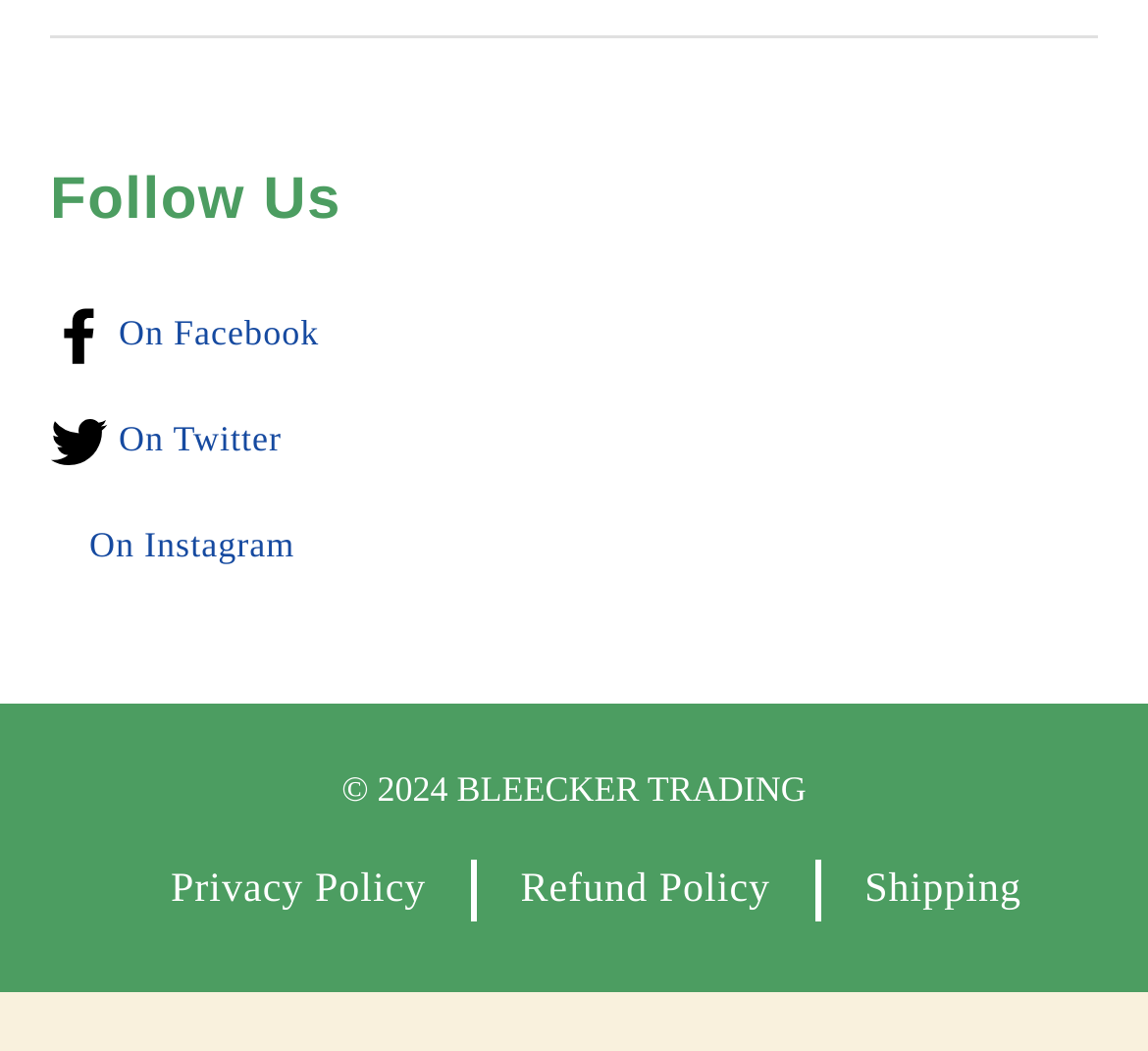What are the three links at the bottom?
Give a single word or phrase as your answer by examining the image.

Privacy Policy, Refund Policy, Shipping